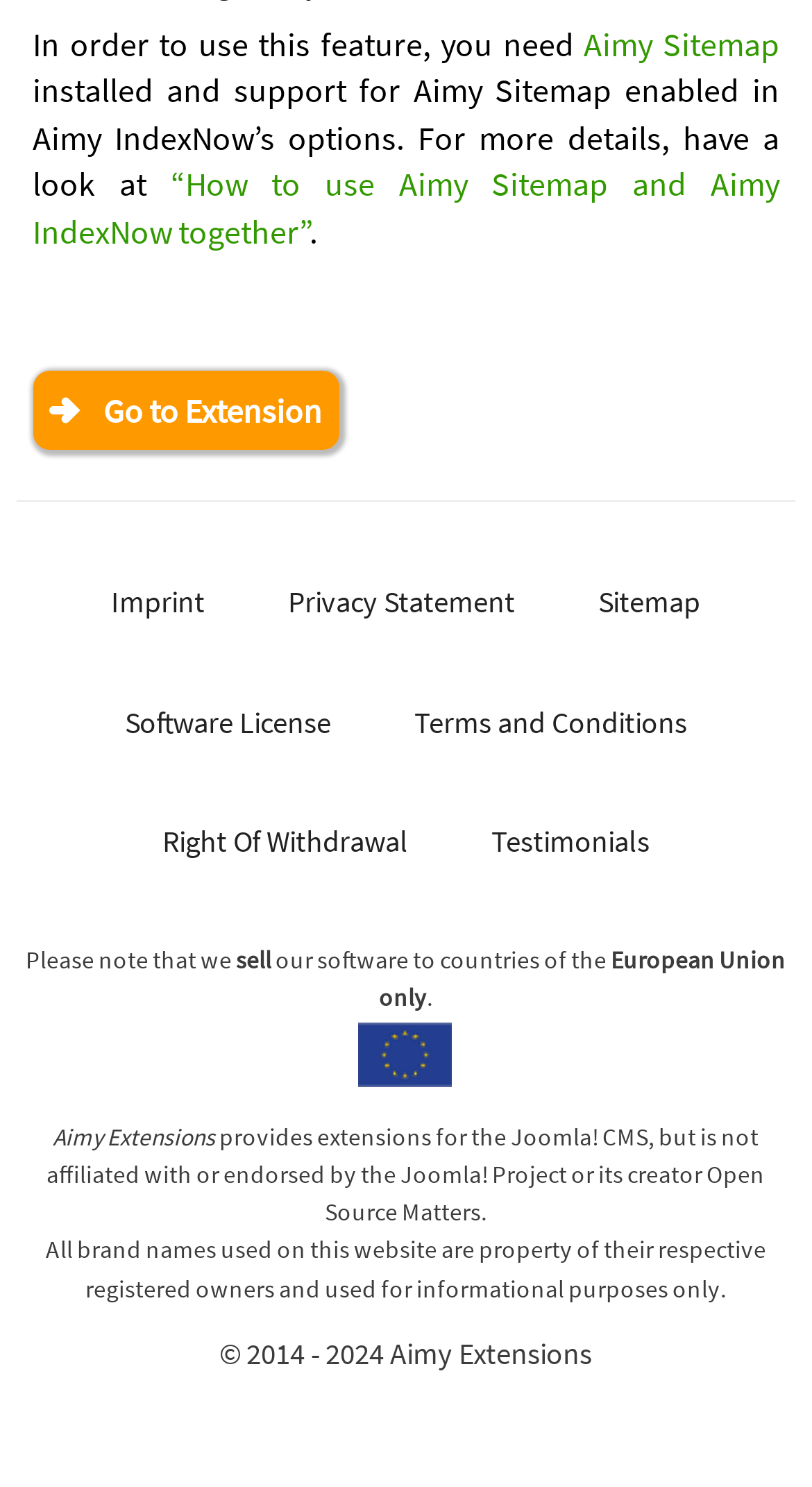Show the bounding box coordinates for the element that needs to be clicked to execute the following instruction: "Read how to use Aimy Sitemap and Aimy IndexNow together". Provide the coordinates in the form of four float numbers between 0 and 1, i.e., [left, top, right, bottom].

[0.041, 0.11, 0.959, 0.169]